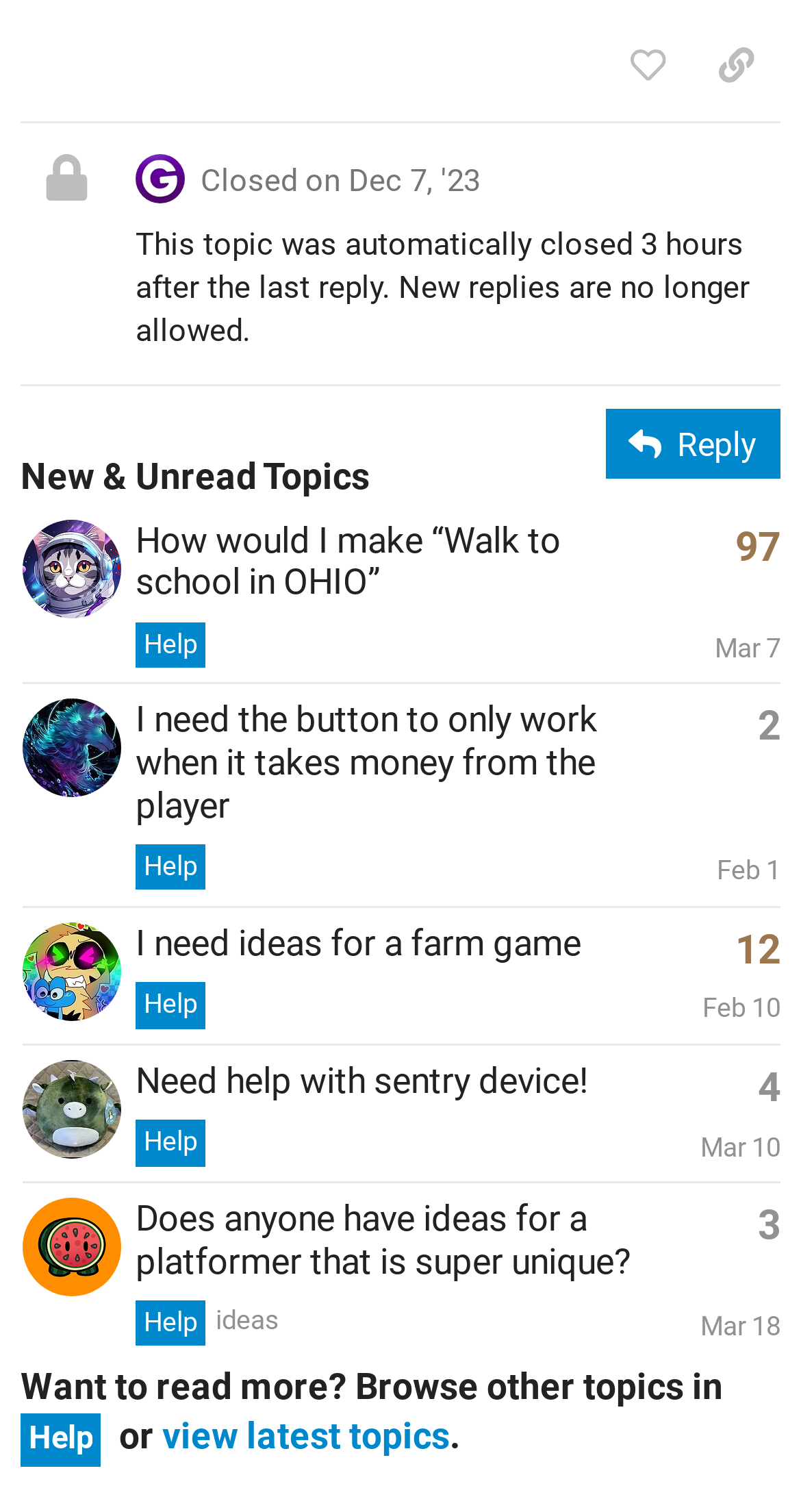Use one word or a short phrase to answer the question provided: 
What is the username of the latest poster of the topic 'I need the button to only work when it takes money from the player'?

BreathTaking